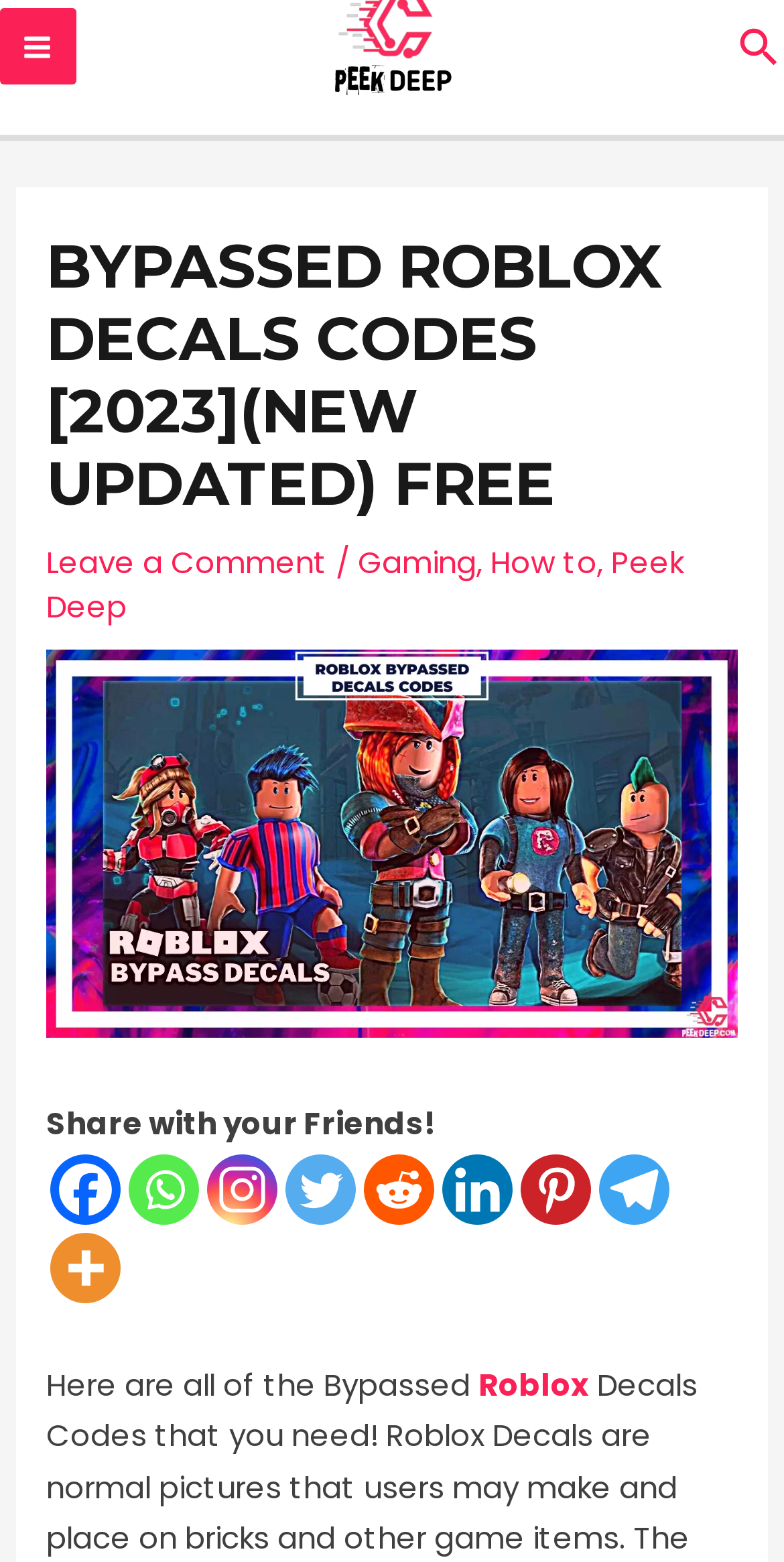Use one word or a short phrase to answer the question provided: 
What is the theme of the categories listed below the main heading?

Gaming, How to